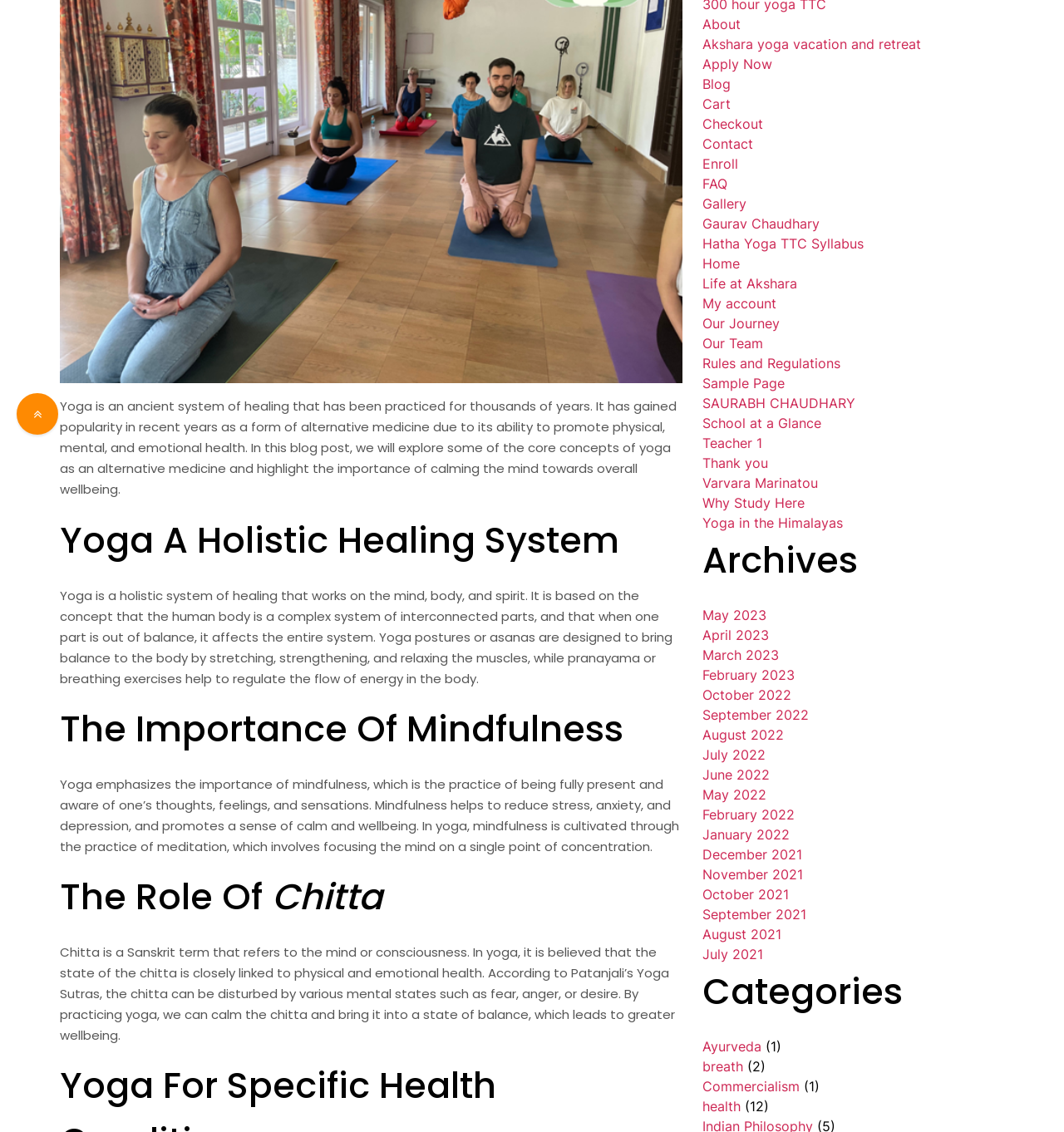For the element described, predict the bounding box coordinates as (top-left x, top-left y, bottom-right x, bottom-right y). All values should be between 0 and 1. Element description: Akshara yoga vacation and retreat

[0.66, 0.032, 0.866, 0.046]